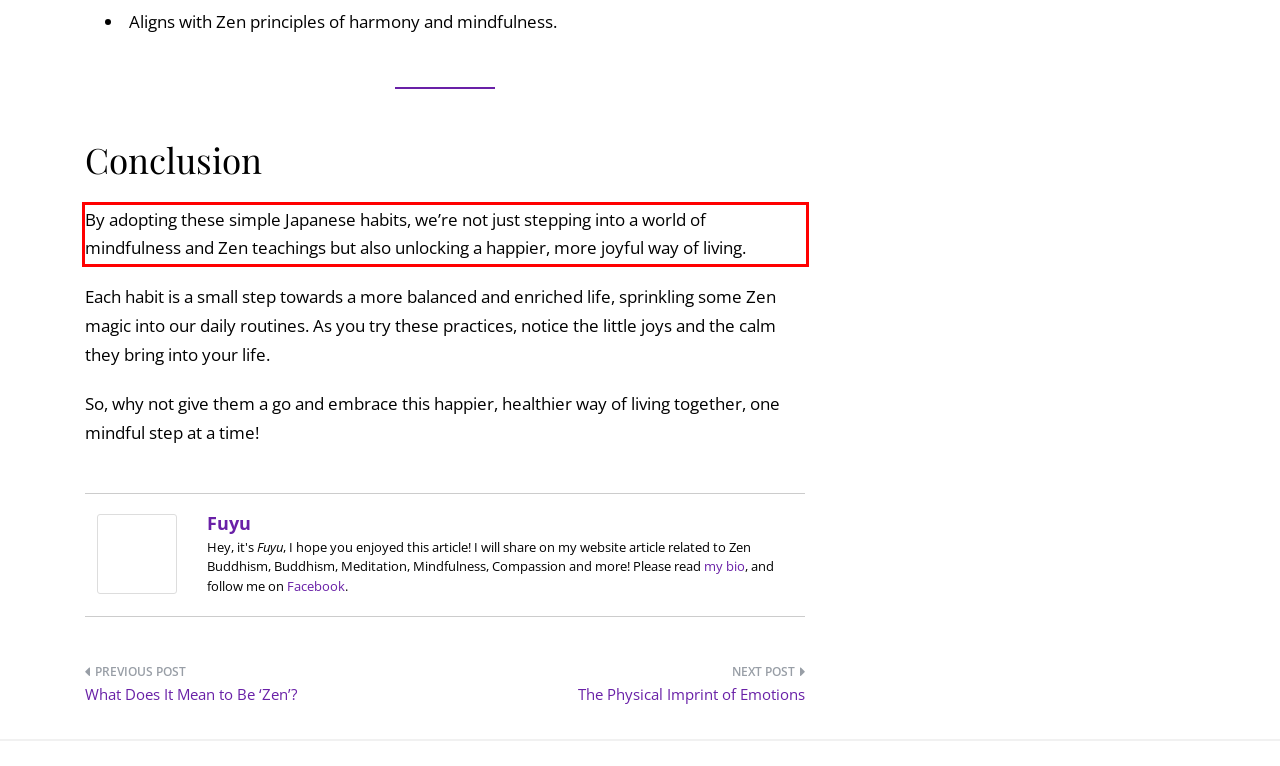Examine the webpage screenshot and use OCR to recognize and output the text within the red bounding box.

By adopting these simple Japanese habits, we’re not just stepping into a world of mindfulness and Zen teachings but also unlocking a happier, more joyful way of living.